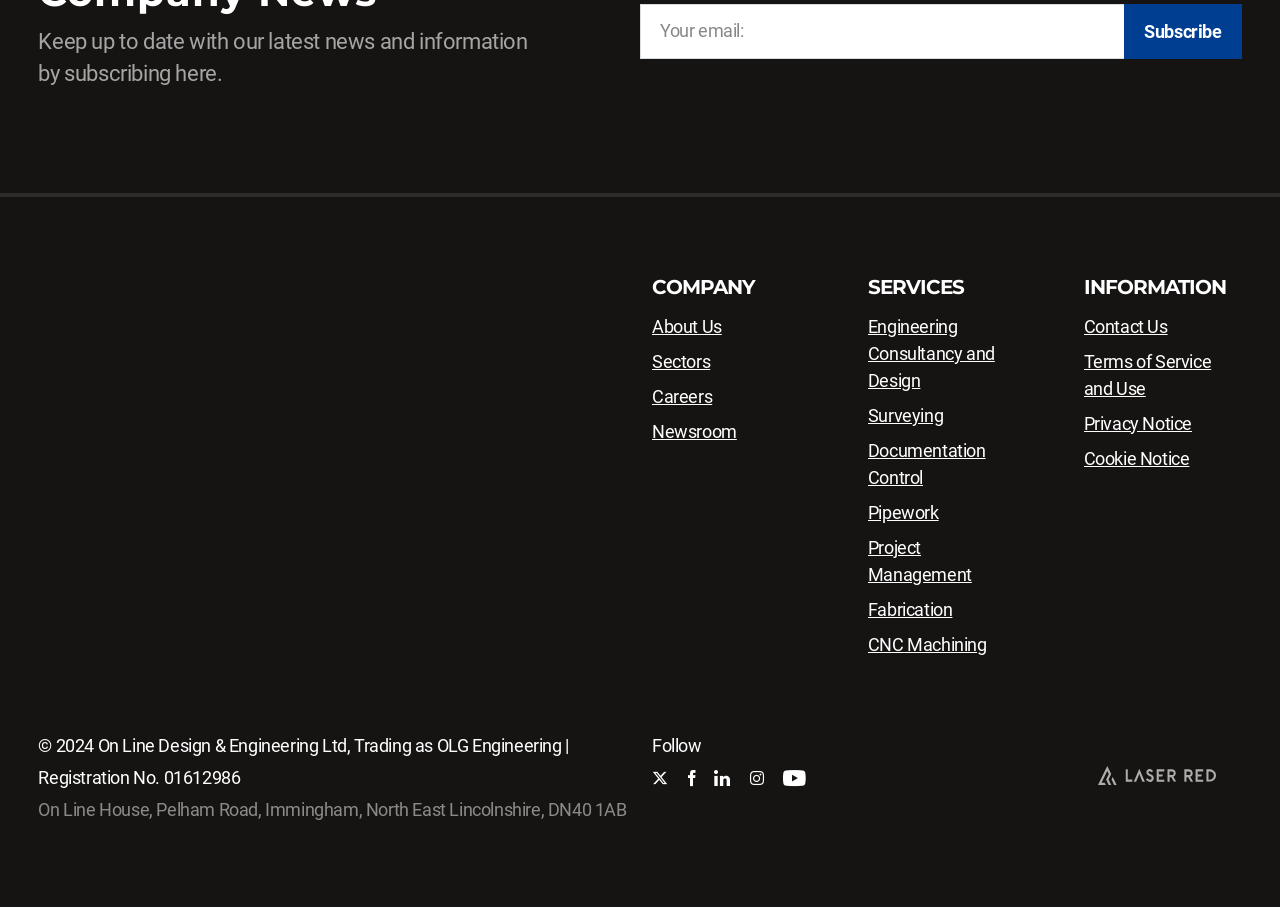Determine the bounding box for the described UI element: "Documentation Control".

[0.678, 0.485, 0.77, 0.538]